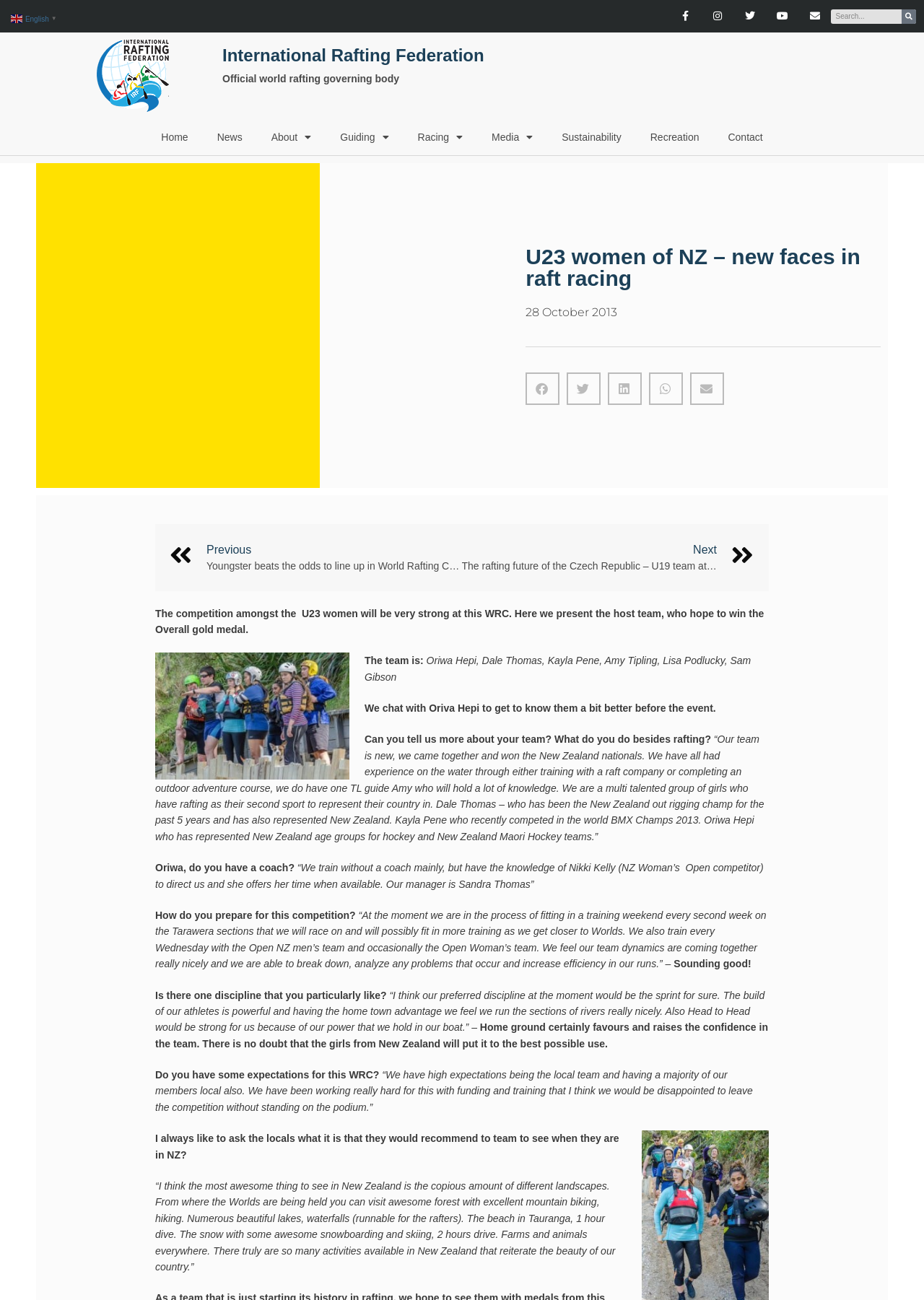What is the name of the river where the team trains?
Please ensure your answer to the question is detailed and covers all necessary aspects.

I read the article and found that the team trains on the Tarawera sections, which is where the World Rafting Championship will be held.